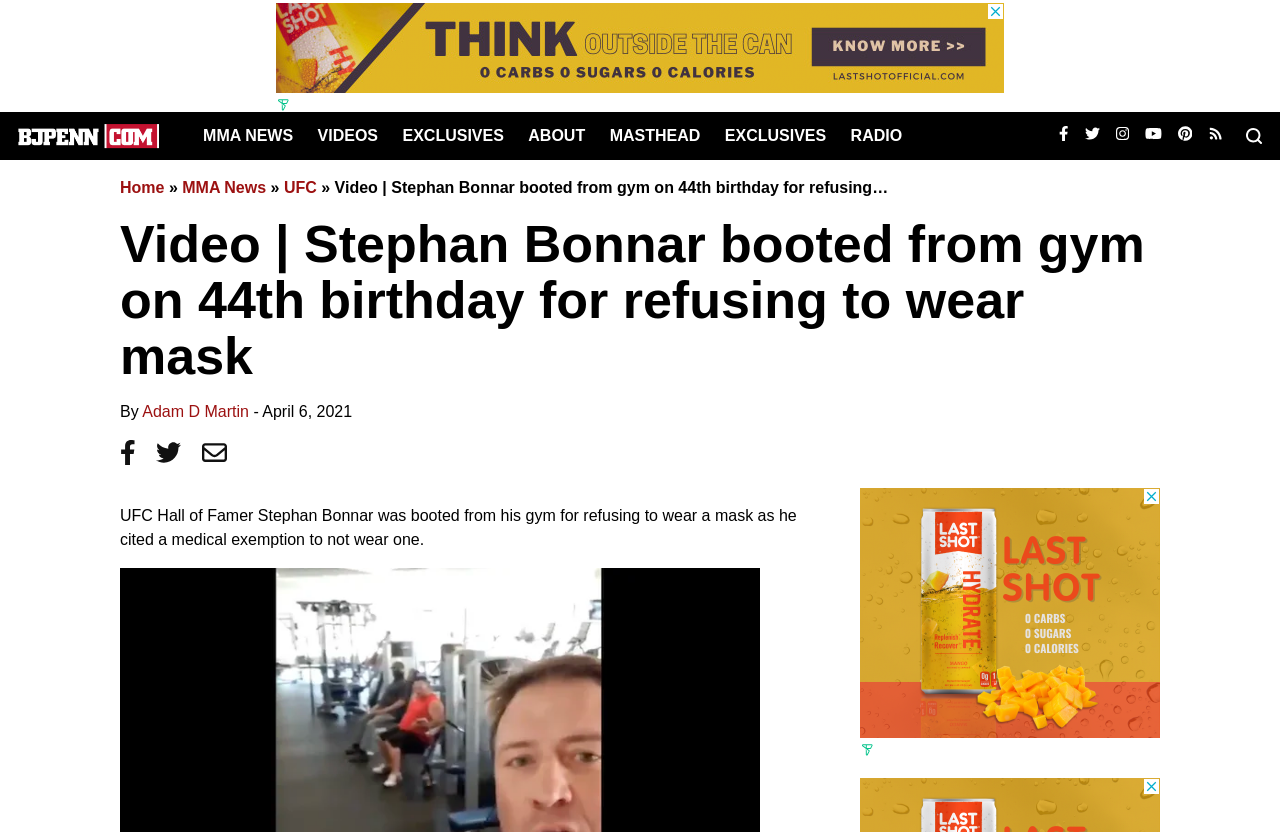Determine the bounding box for the UI element as described: "alt="image_pdf" title="Download PDF"". The coordinates should be represented as four float numbers between 0 and 1, formatted as [left, top, right, bottom].

None